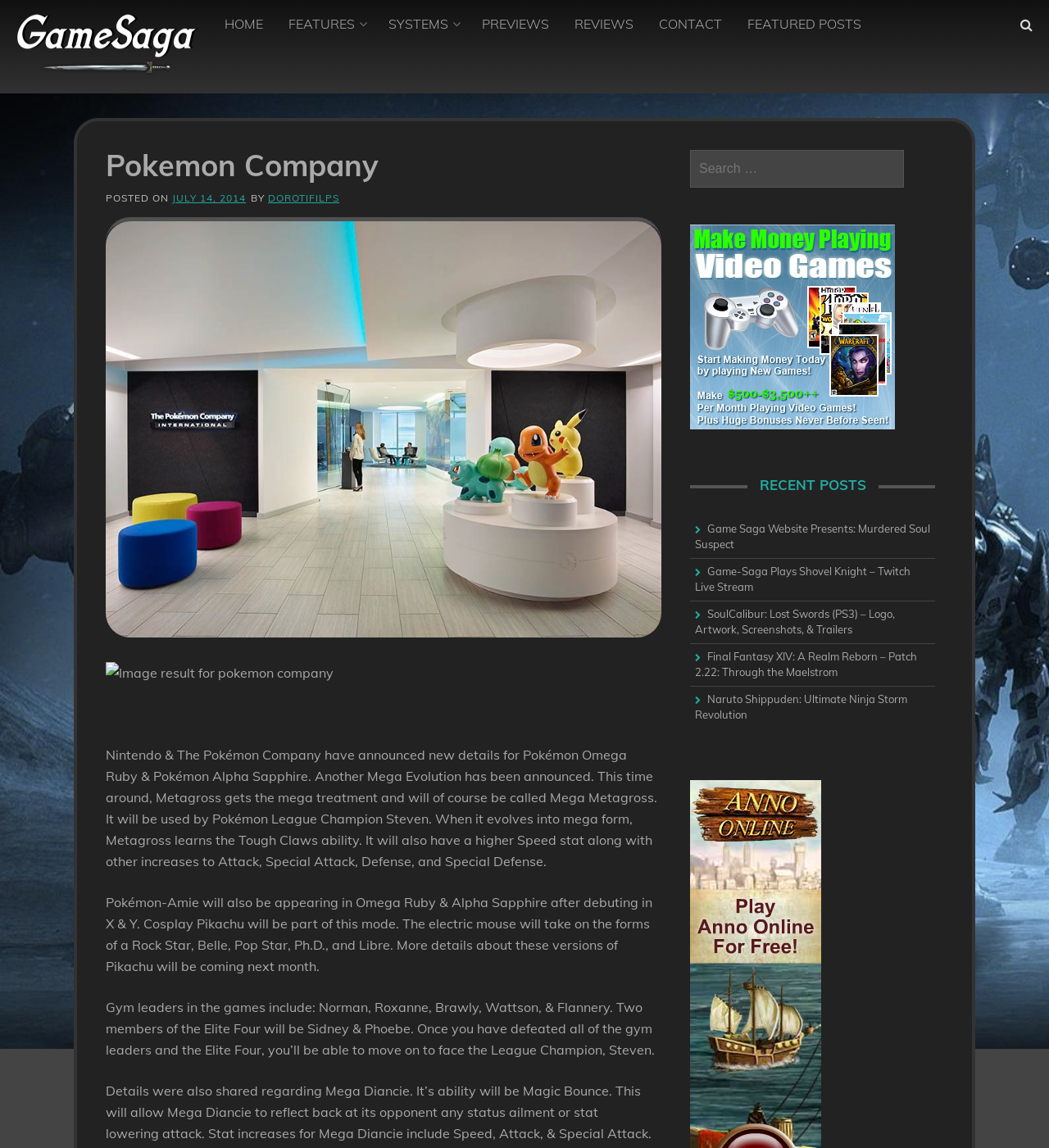Please answer the following question using a single word or phrase: 
How many forms of Pikachu will be available in Pokemon-Amie?

5